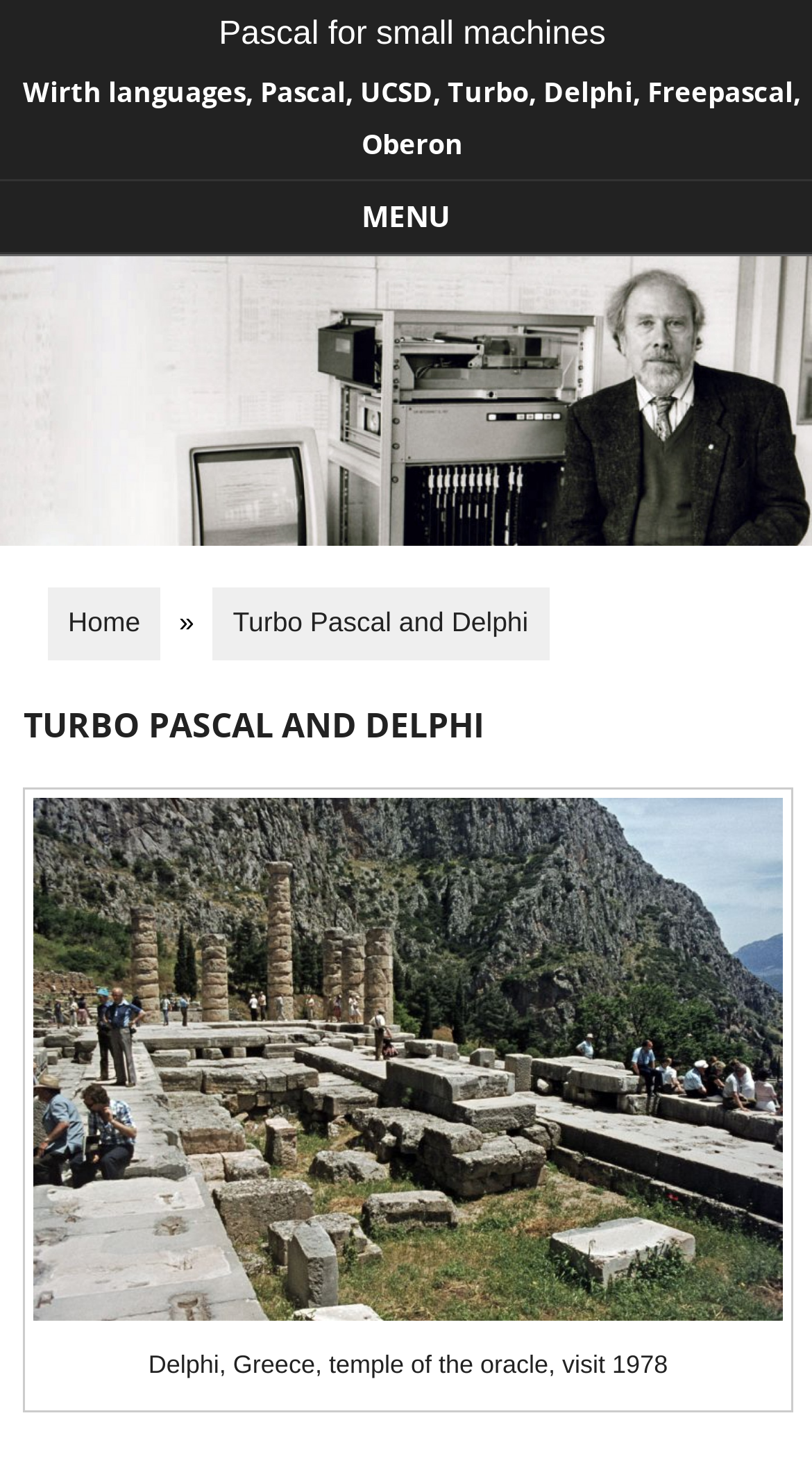Give a one-word or short phrase answer to this question: 
How many links are there in the menu?

3